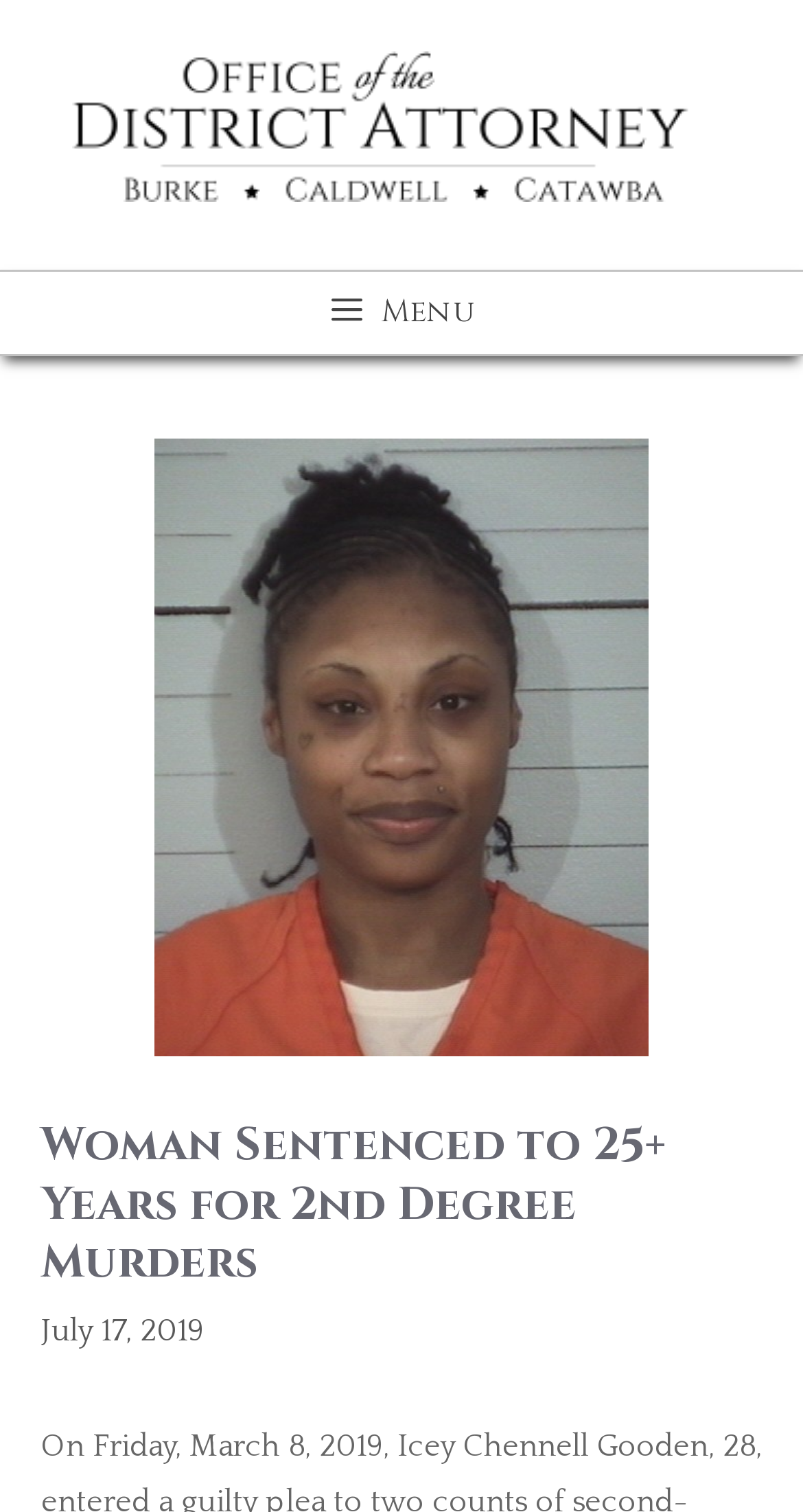Find the bounding box of the web element that fits this description: "Pinterest".

None